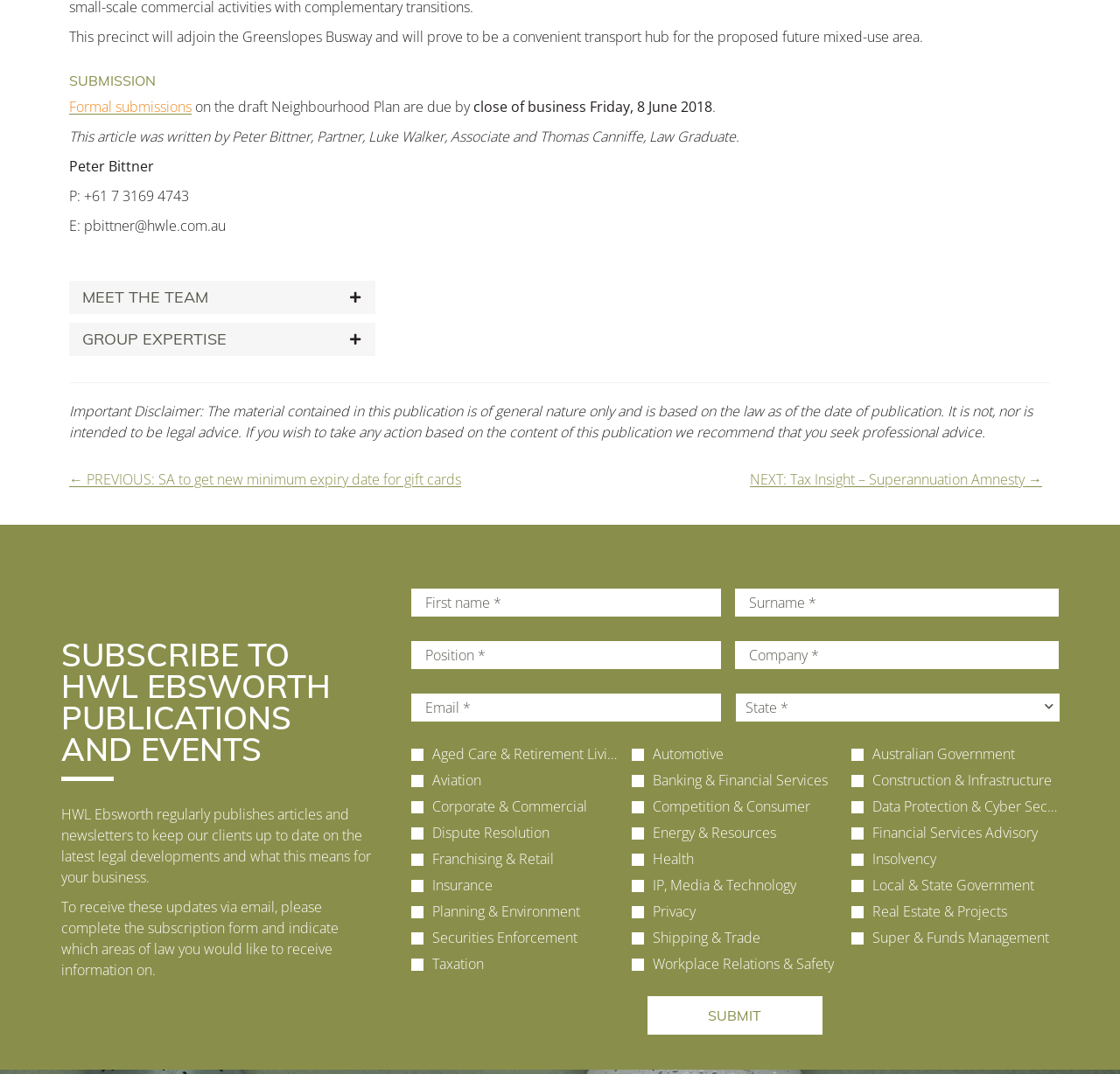Determine the bounding box coordinates of the section I need to click to execute the following instruction: "Click the 'MEET THE TEAM' tab". Provide the coordinates as four float numbers between 0 and 1, i.e., [left, top, right, bottom].

[0.062, 0.261, 0.335, 0.292]